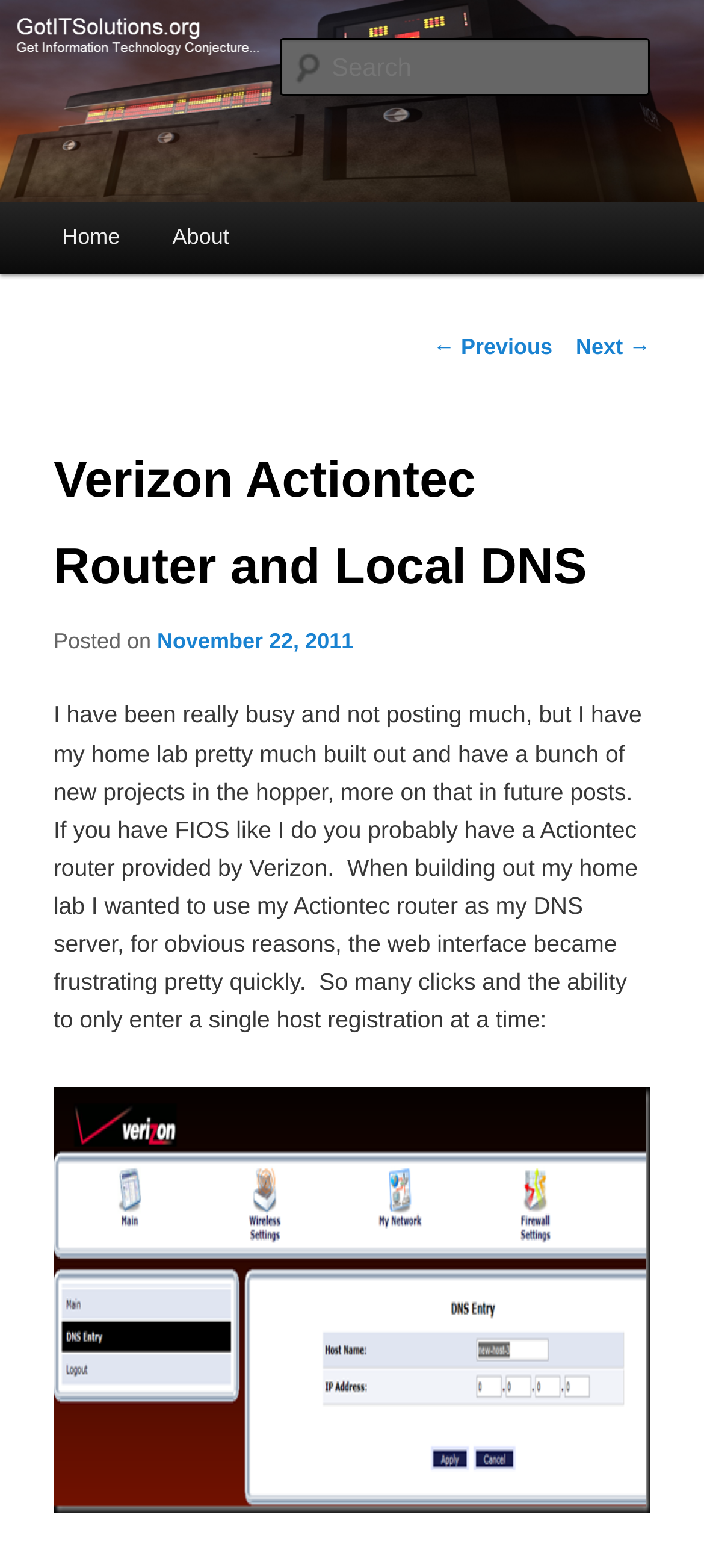Please find and report the bounding box coordinates of the element to click in order to perform the following action: "View image". The coordinates should be expressed as four float numbers between 0 and 1, in the format [left, top, right, bottom].

[0.076, 0.951, 0.924, 0.968]